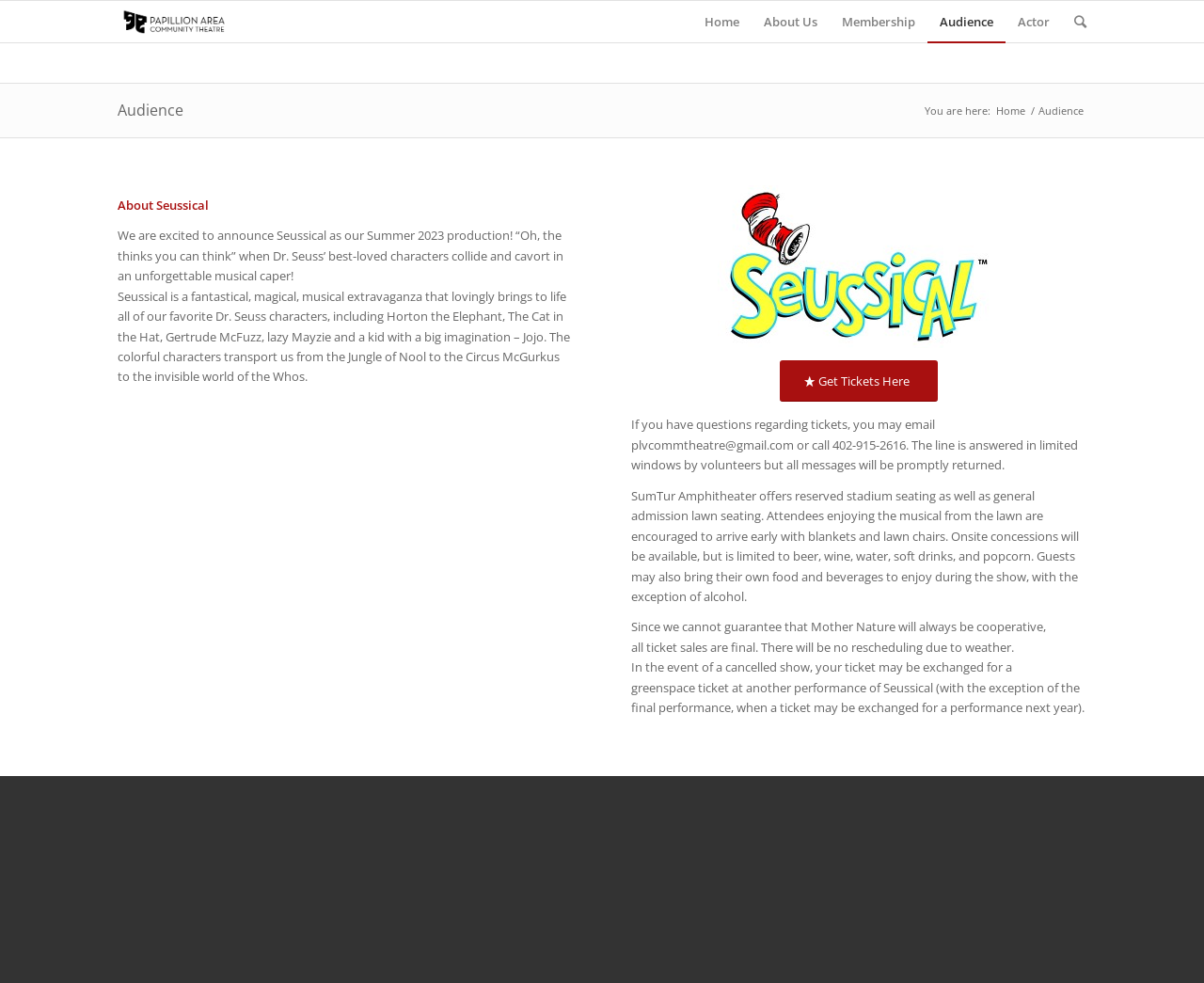Show me the bounding box coordinates of the clickable region to achieve the task as per the instruction: "Go to the Home page".

[0.575, 0.001, 0.624, 0.043]